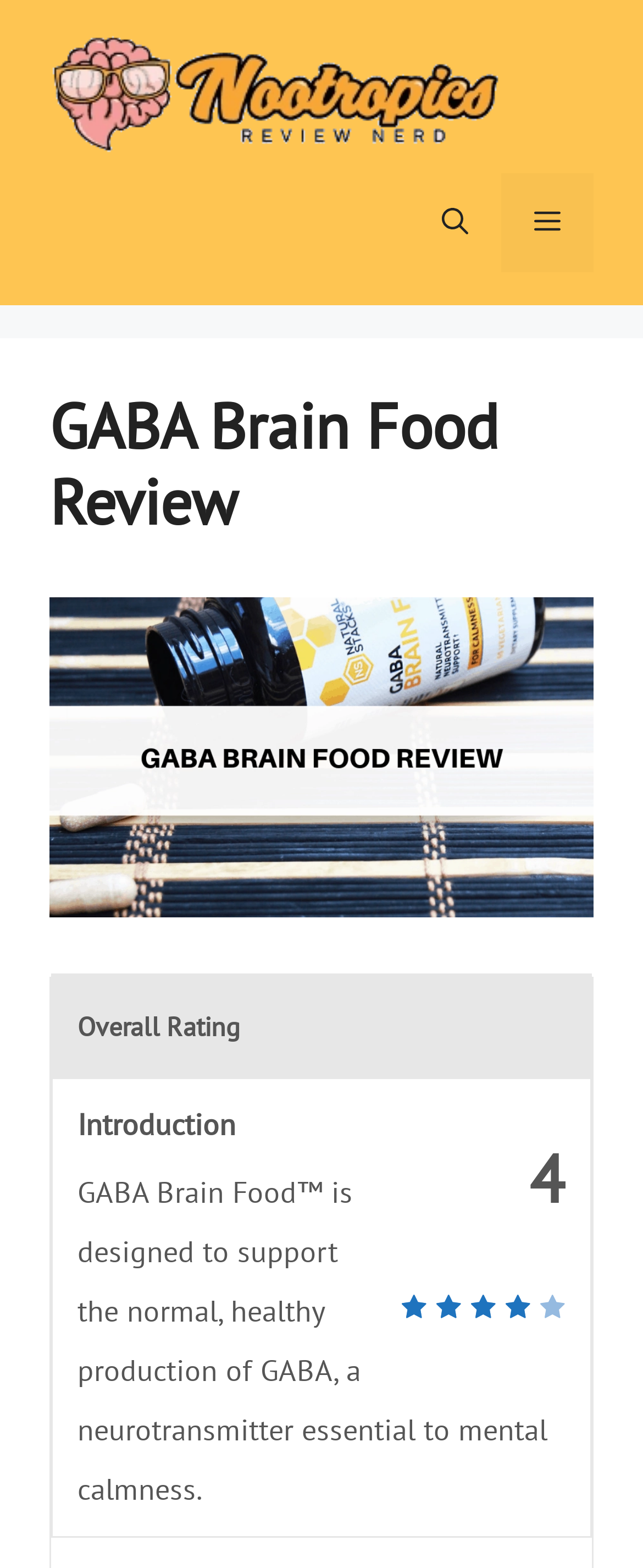Please determine the primary heading and provide its text.

GABA Brain Food Review